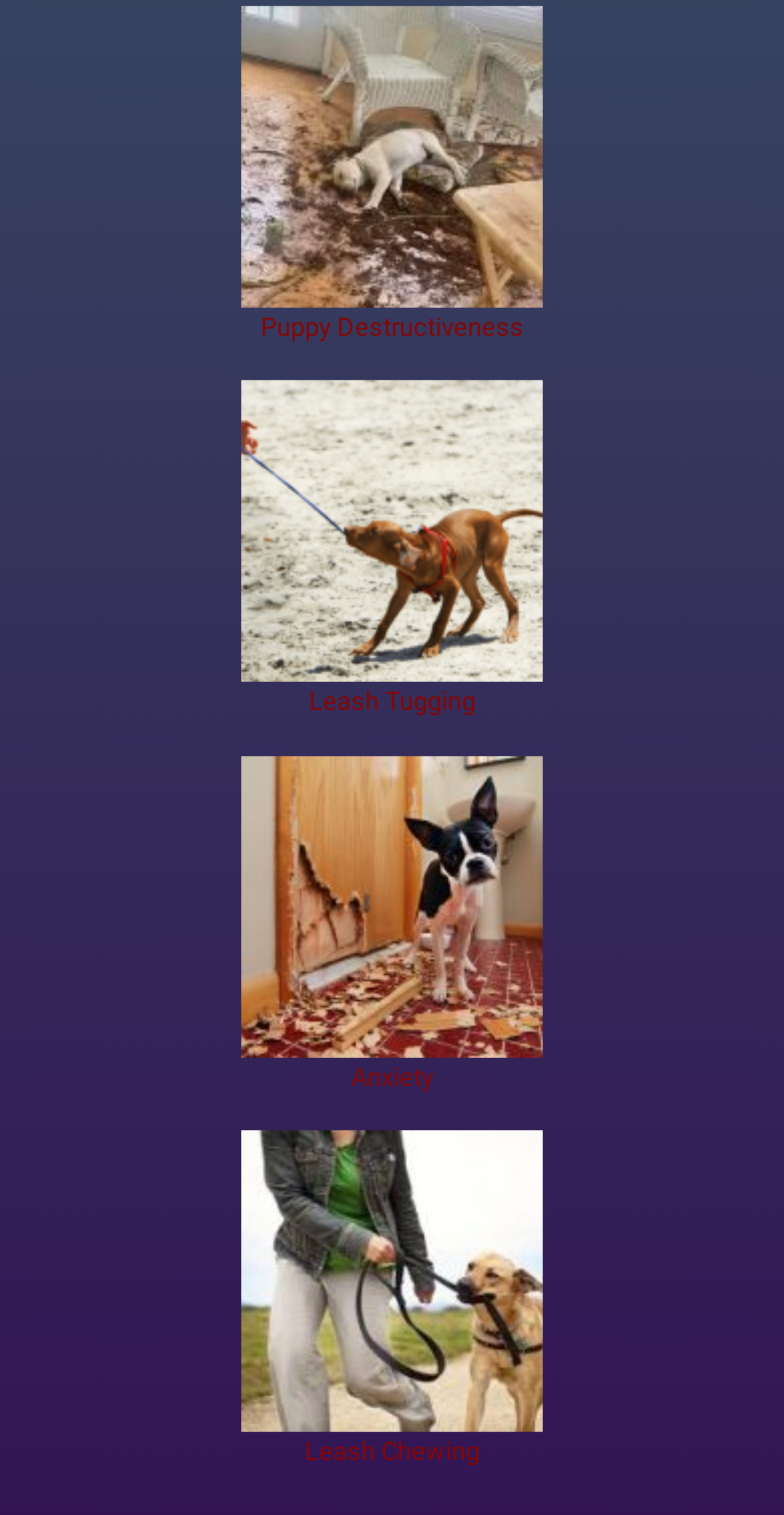What is the position of the second figure?
Based on the image, respond with a single word or phrase.

Below the first figure